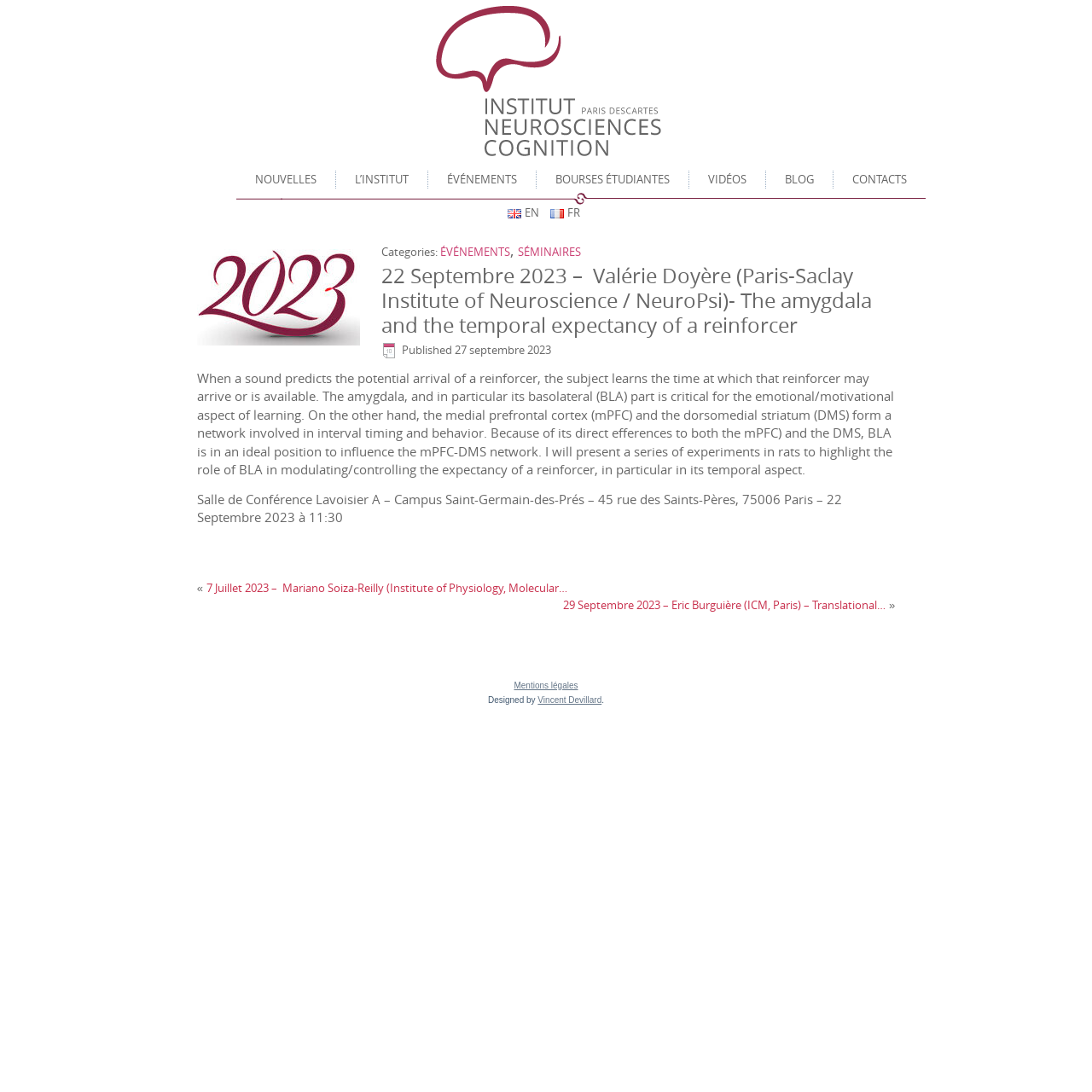Find the bounding box coordinates of the clickable area required to complete the following action: "Switch to English language".

[0.465, 0.188, 0.494, 0.202]